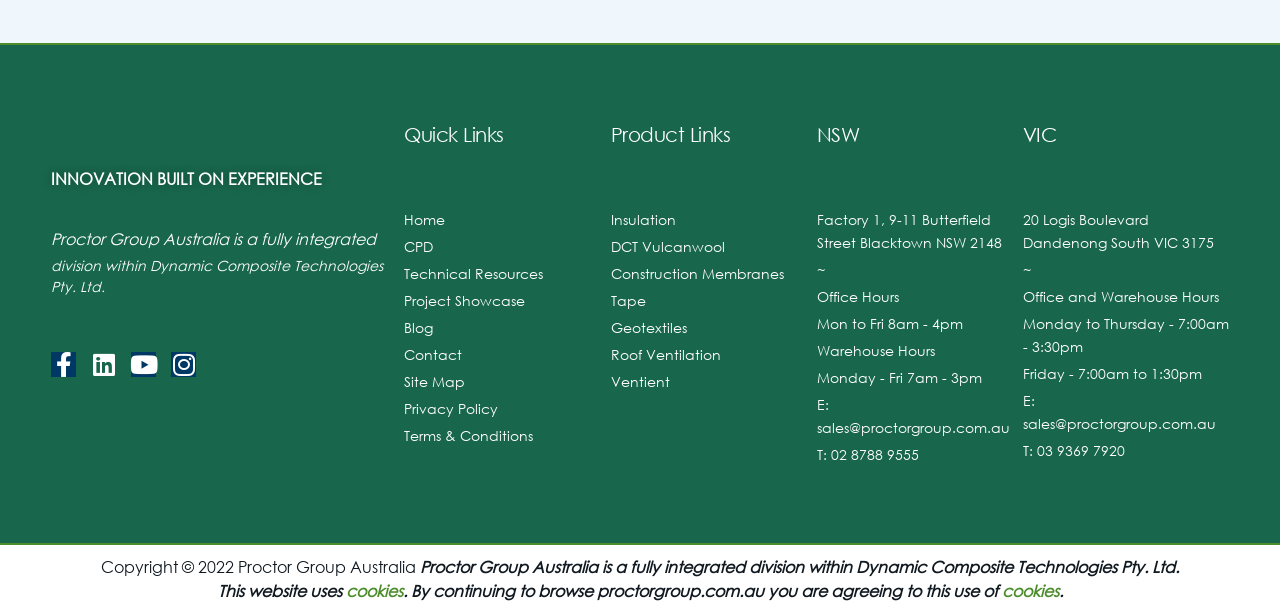Please identify the bounding box coordinates of the element's region that I should click in order to complete the following instruction: "Click the PROCTOR LOGO WHITE". The bounding box coordinates consist of four float numbers between 0 and 1, i.e., [left, top, right, bottom].

[0.04, 0.199, 0.274, 0.267]